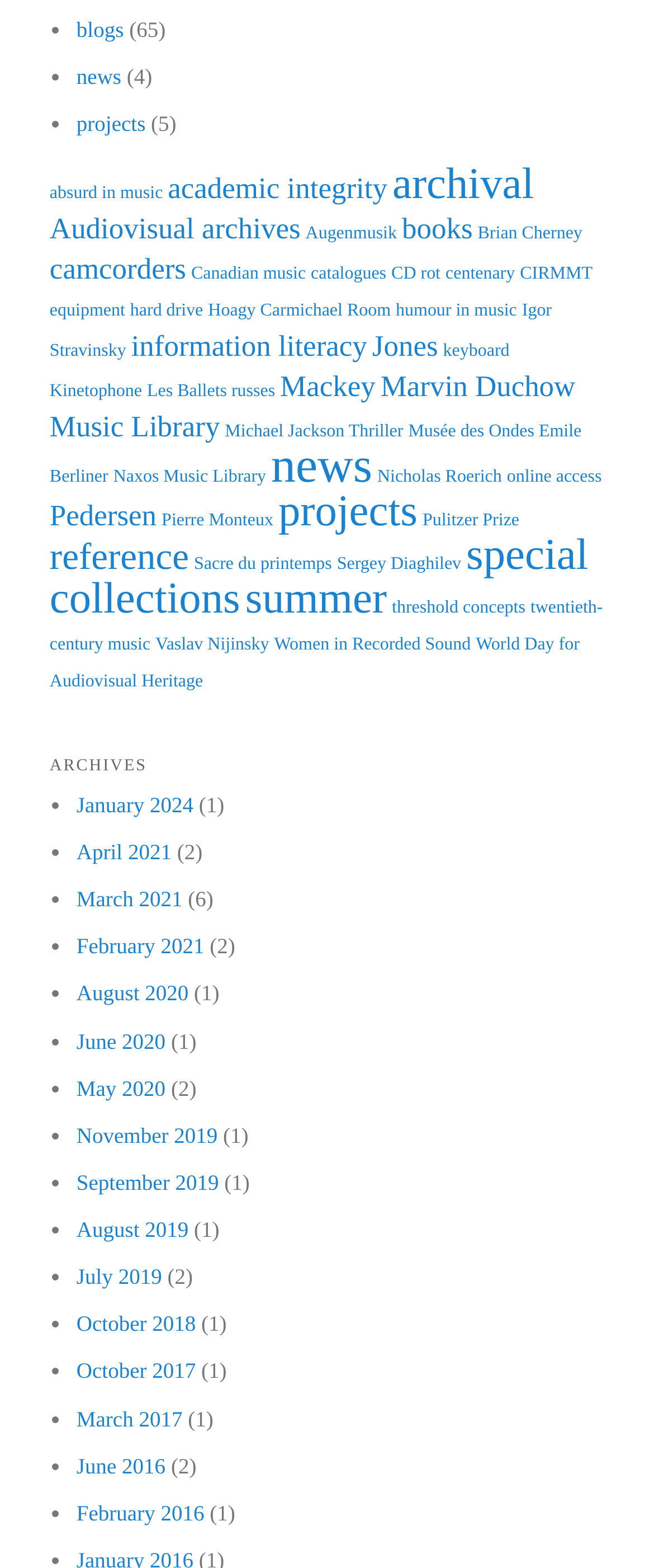From the element description: "Marvin Duchow Music Library", extract the bounding box coordinates of the UI element. The coordinates should be expressed as four float numbers between 0 and 1, in the order [left, top, right, bottom].

[0.076, 0.236, 0.88, 0.283]